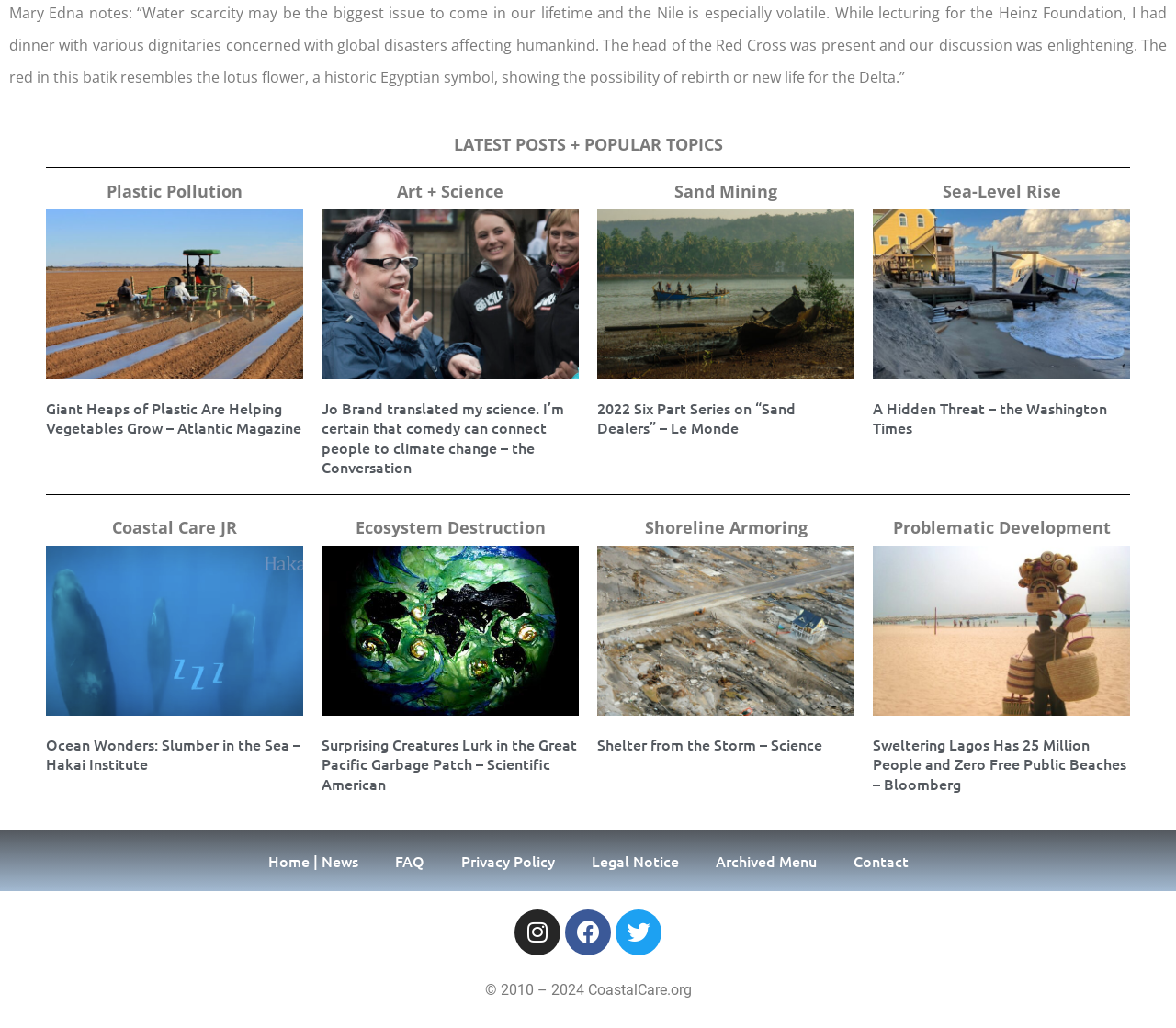Provide a brief response using a word or short phrase to this question:
What is the name of the institute mentioned in the article about ocean wonders?

Hakai Institute